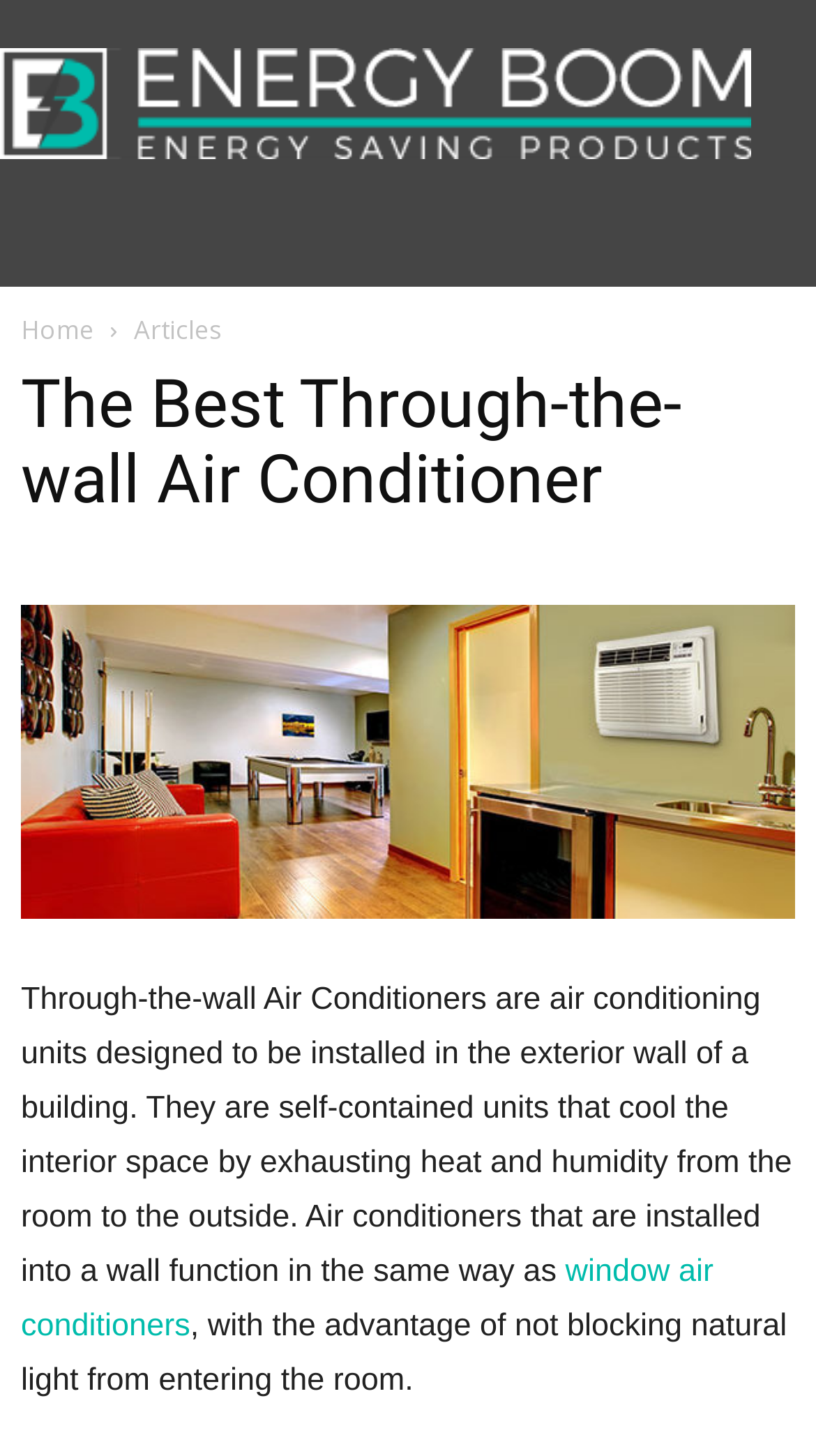What is the purpose of the link 'Home' on the webpage?
Based on the image, provide your answer in one word or phrase.

To navigate to the homepage